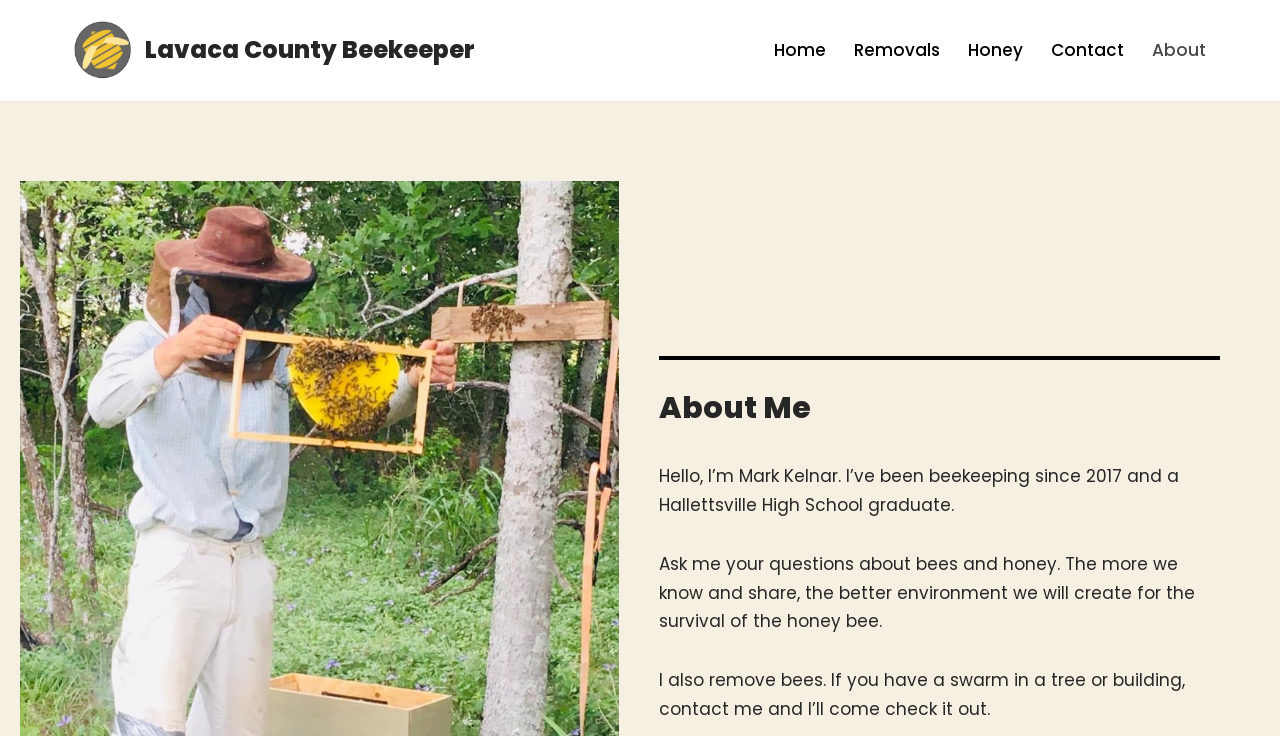What is the purpose of sharing knowledge about bees?
Use the image to give a comprehensive and detailed response to the question.

I found the answer by reading the text on the webpage, specifically the sentence 'Ask me your questions about bees and honey. The more we know and share, the better environment we will create for the survival of the honey bee.' which explains the purpose of sharing knowledge about bees.